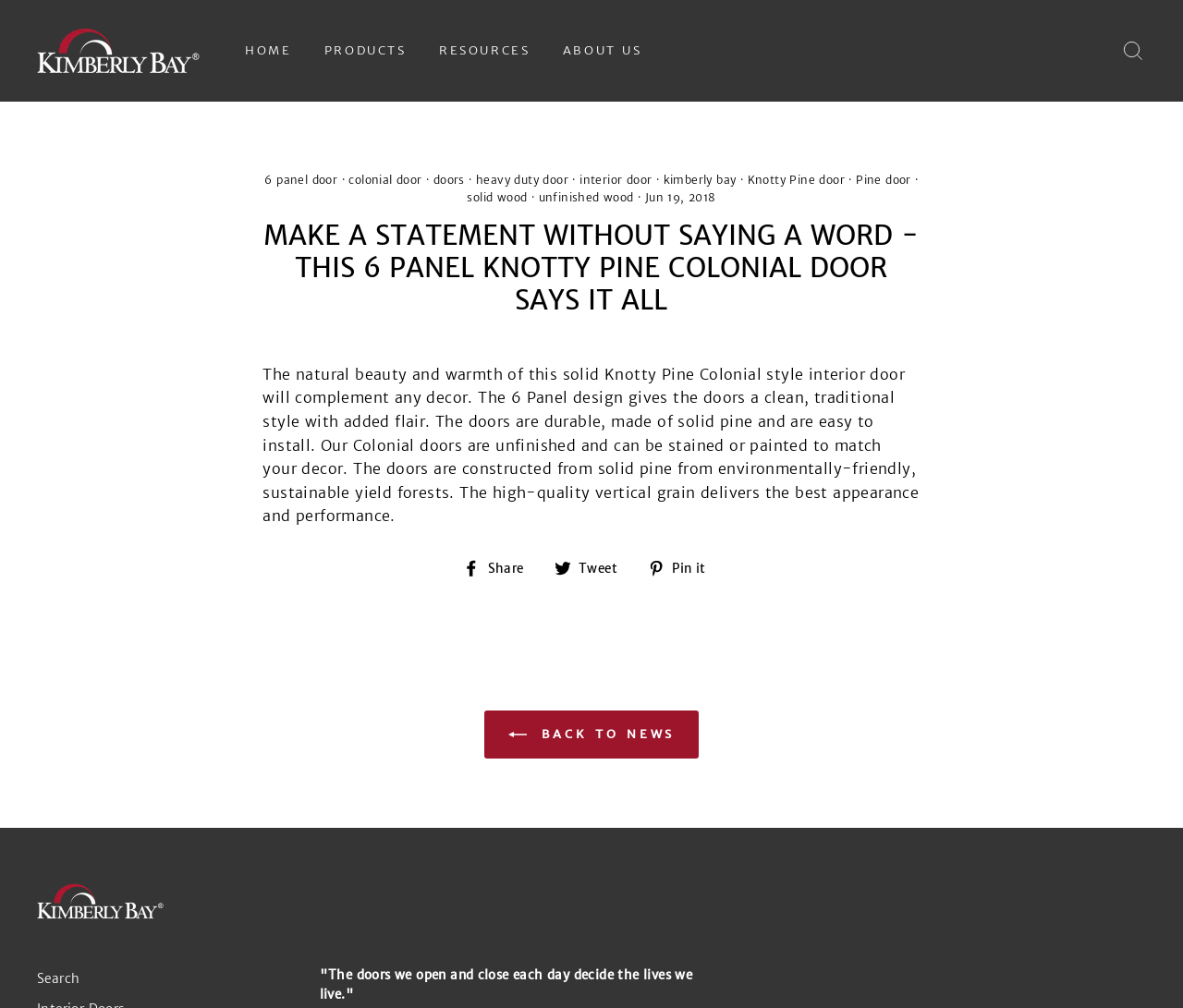Please specify the bounding box coordinates of the region to click in order to perform the following instruction: "Read more about the 6 panel door".

[0.224, 0.171, 0.285, 0.185]